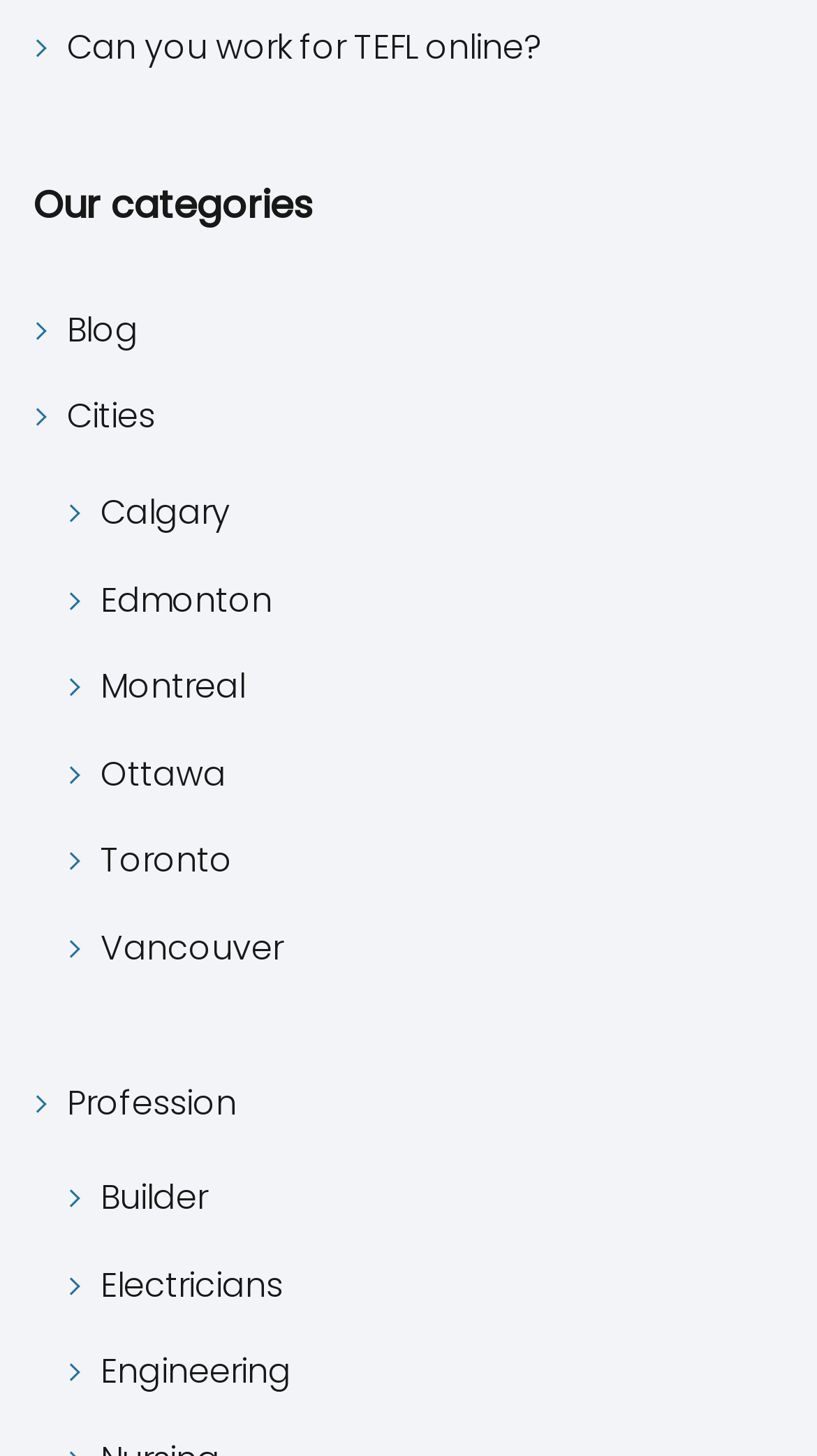Locate the bounding box coordinates of the element that needs to be clicked to carry out the instruction: "Click on 'Can you work for TEFL online?' link". The coordinates should be given as four float numbers ranging from 0 to 1, i.e., [left, top, right, bottom].

[0.082, 0.015, 0.664, 0.052]